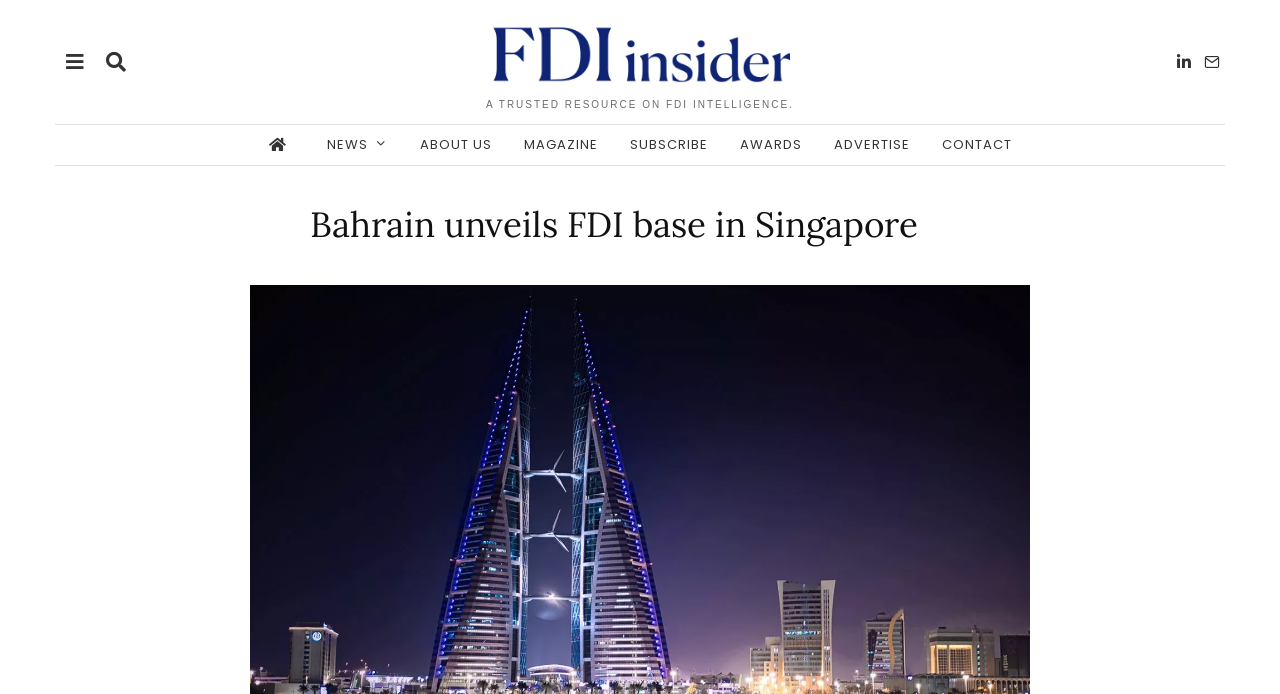Please study the image and answer the question comprehensively:
What is the location of the FDI base mentioned?

The location of the FDI base mentioned in the webpage is Singapore, as stated in the heading 'Bahrain unveils FDI base in Singapore'.